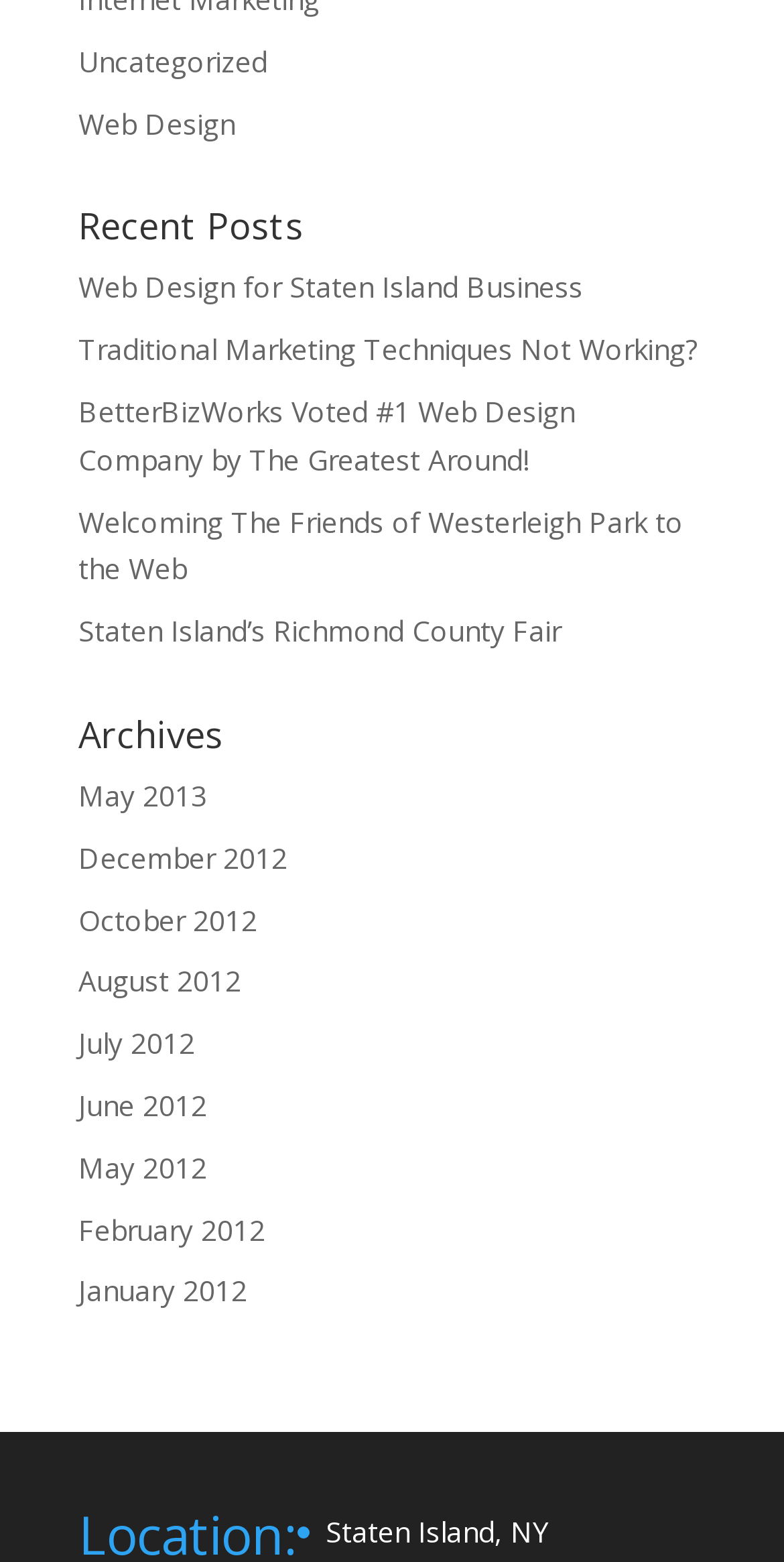Respond with a single word or phrase to the following question: What is the location mentioned at the bottom?

Staten Island, NY